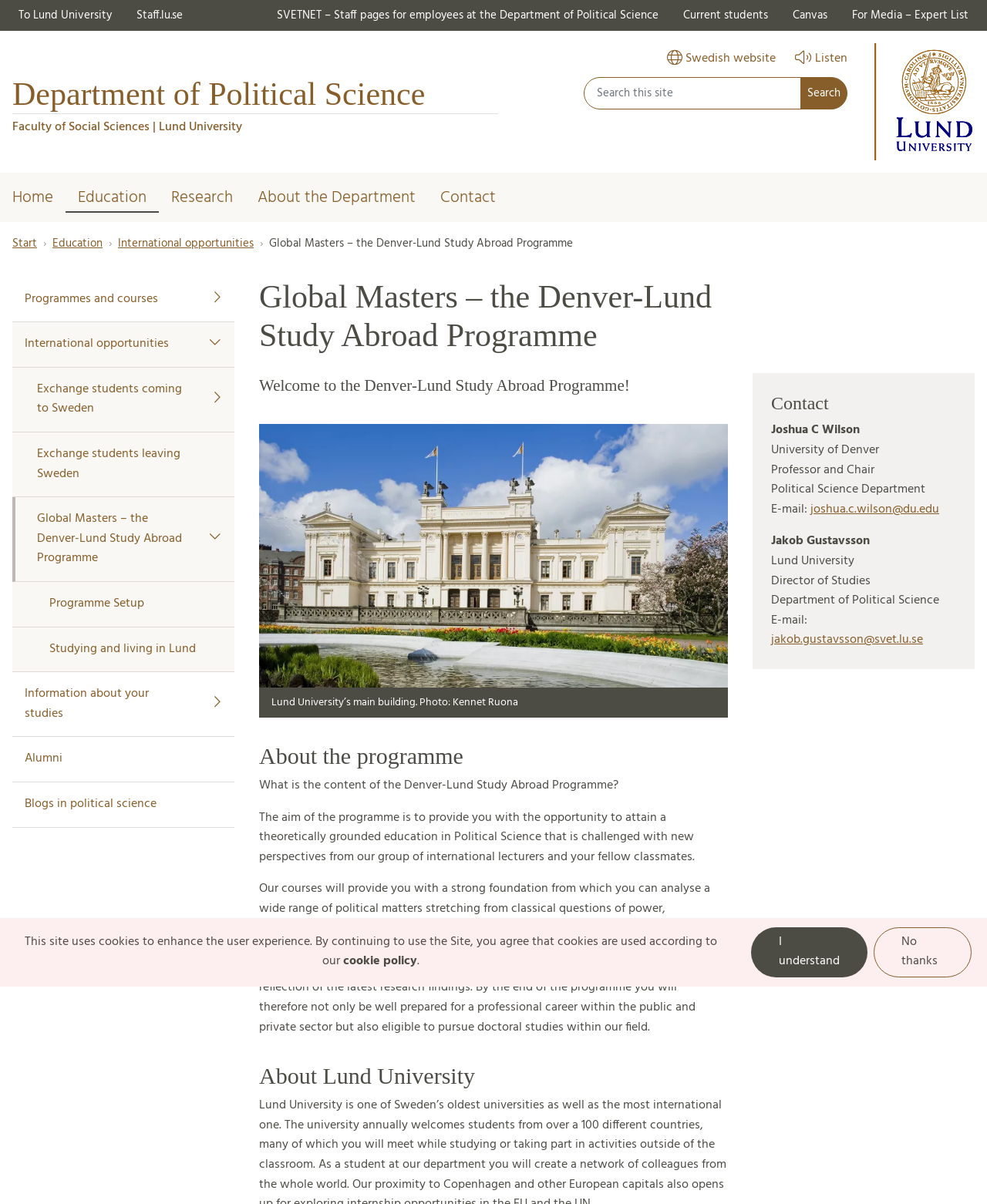Please determine the bounding box coordinates, formatted as (top-left x, top-left y, bottom-right x, bottom-right y), with all values as floating point numbers between 0 and 1. Identify the bounding box of the region described as: To Lund University

[0.006, 0.0, 0.126, 0.026]